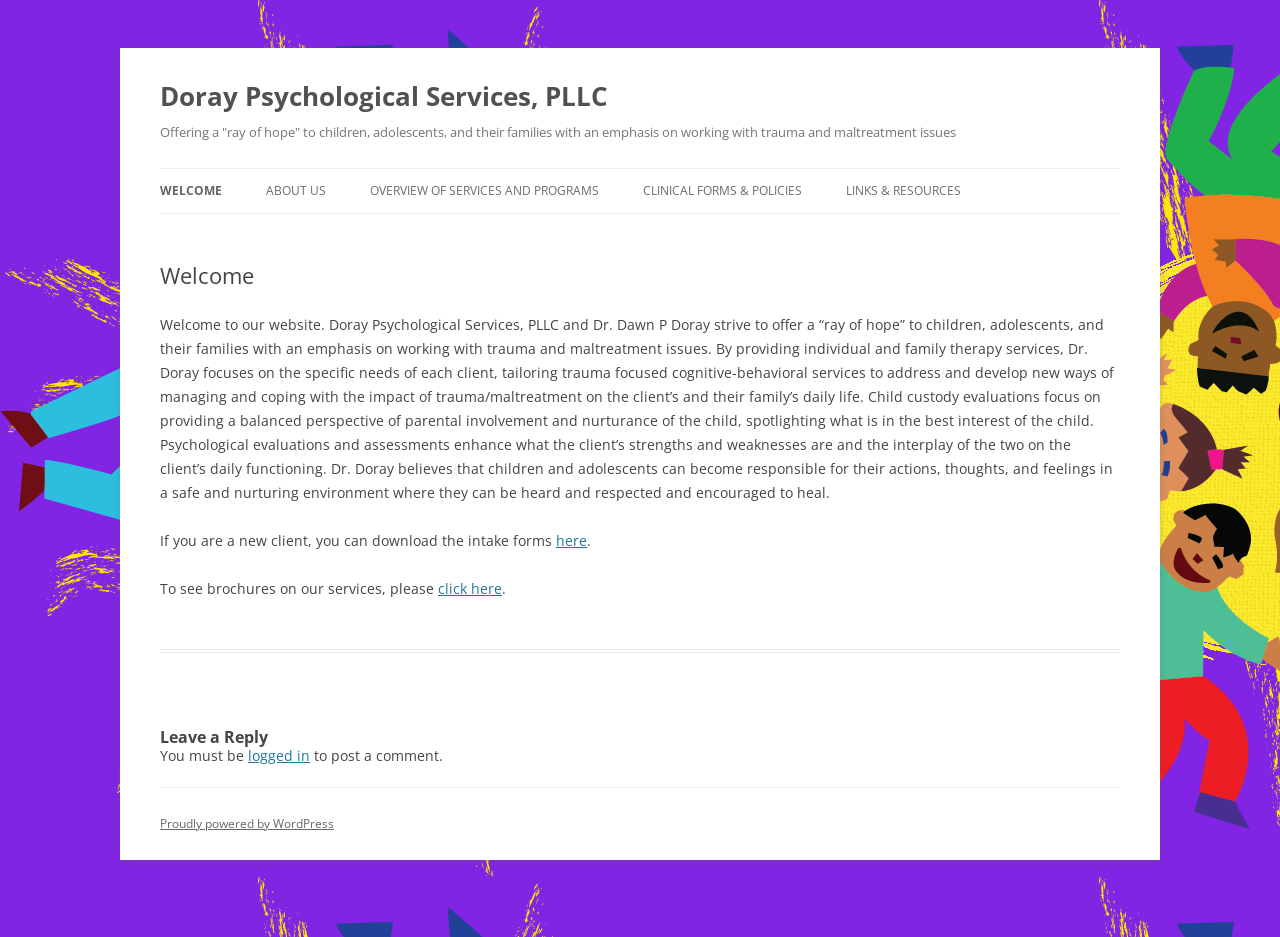Predict the bounding box of the UI element based on this description: "Clinical Forms & Policies".

[0.502, 0.18, 0.627, 0.228]